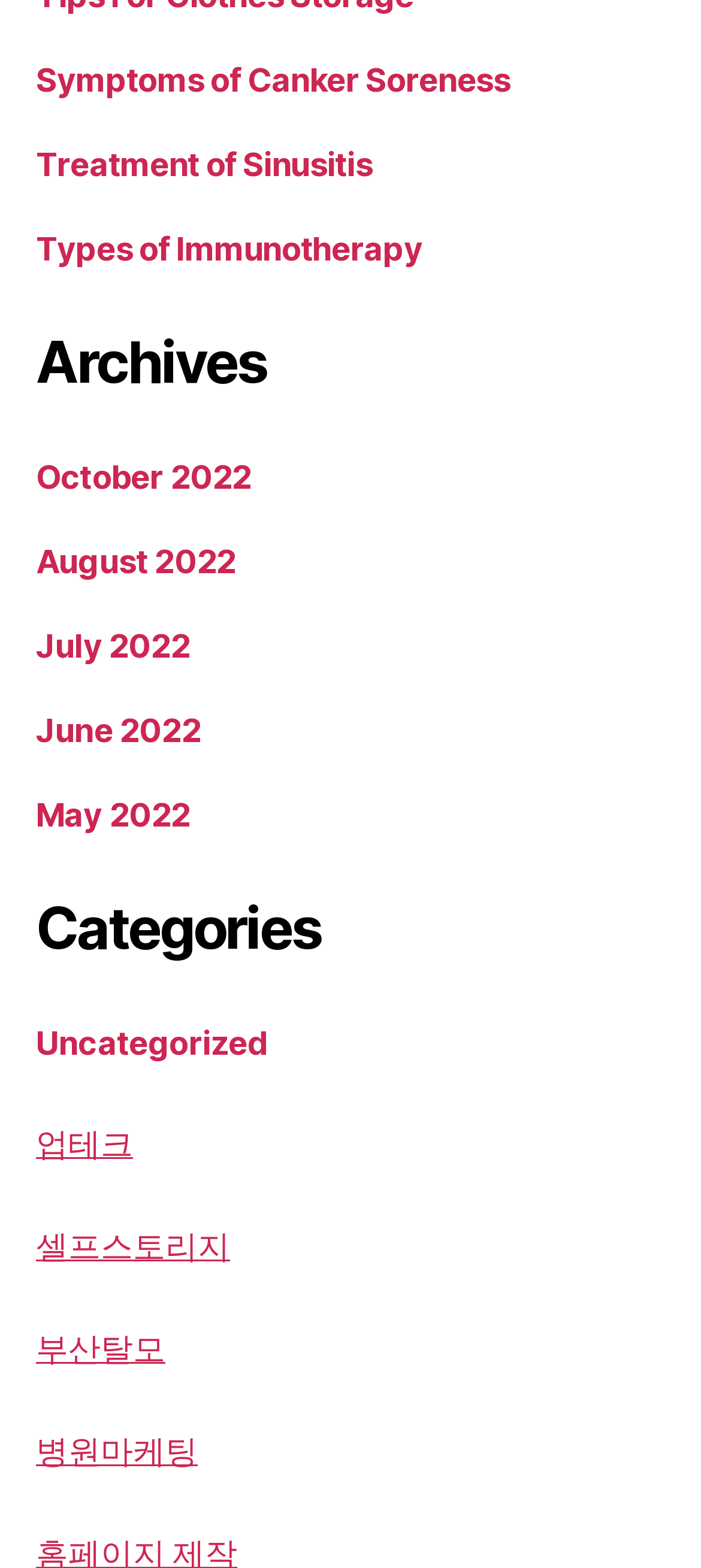Identify the bounding box coordinates for the element that needs to be clicked to fulfill this instruction: "Click on 'Adult Toy Store'". Provide the coordinates in the format of four float numbers between 0 and 1: [left, top, right, bottom].

None